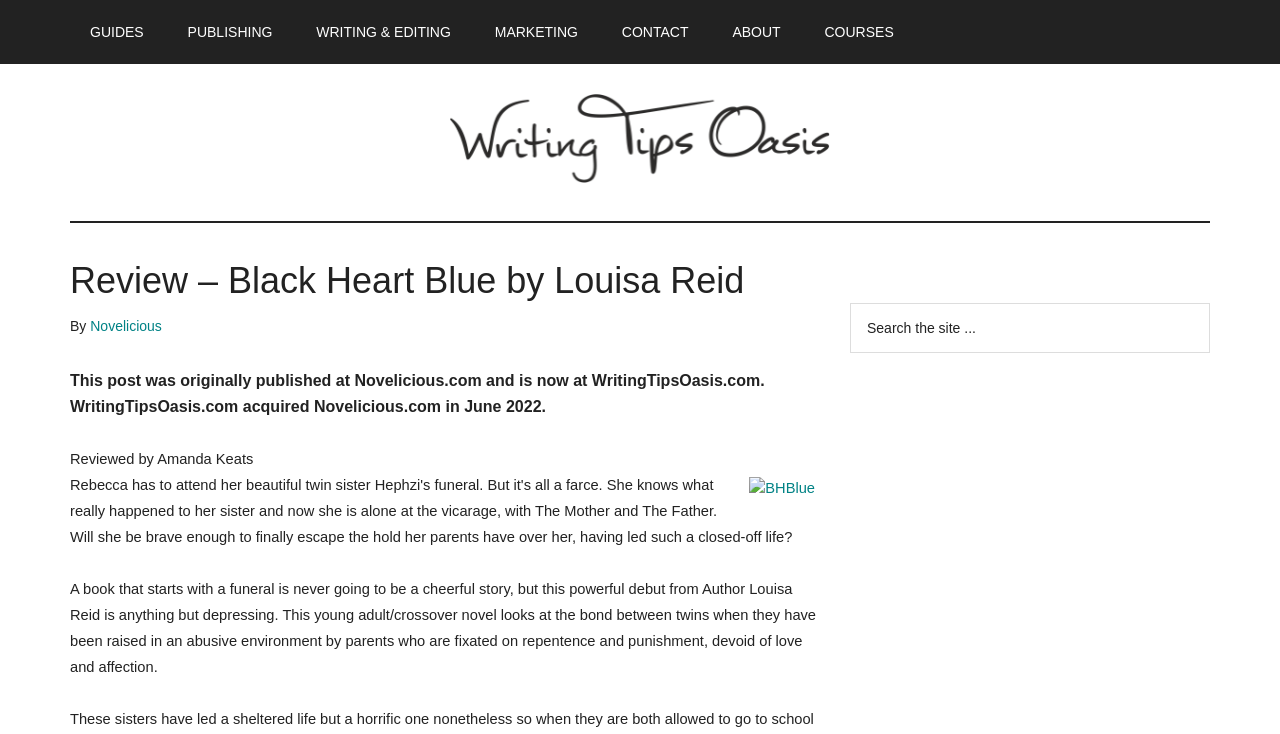Answer the following query concisely with a single word or phrase:
How many main navigation links are there?

6